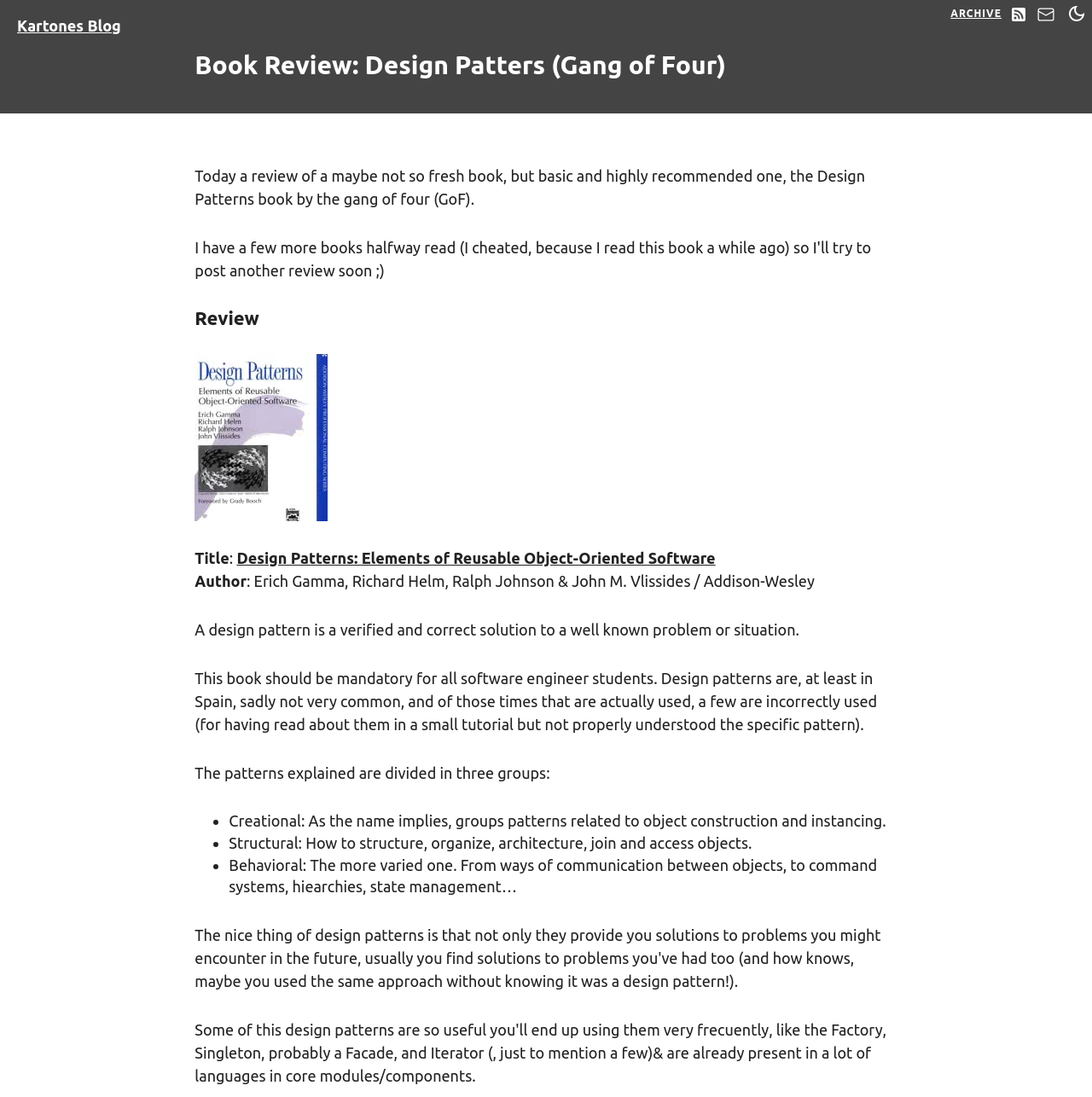Give the bounding box coordinates for the element described by: "aria-label="Contact" title="Contact"".

[0.944, 0.0, 0.972, 0.035]